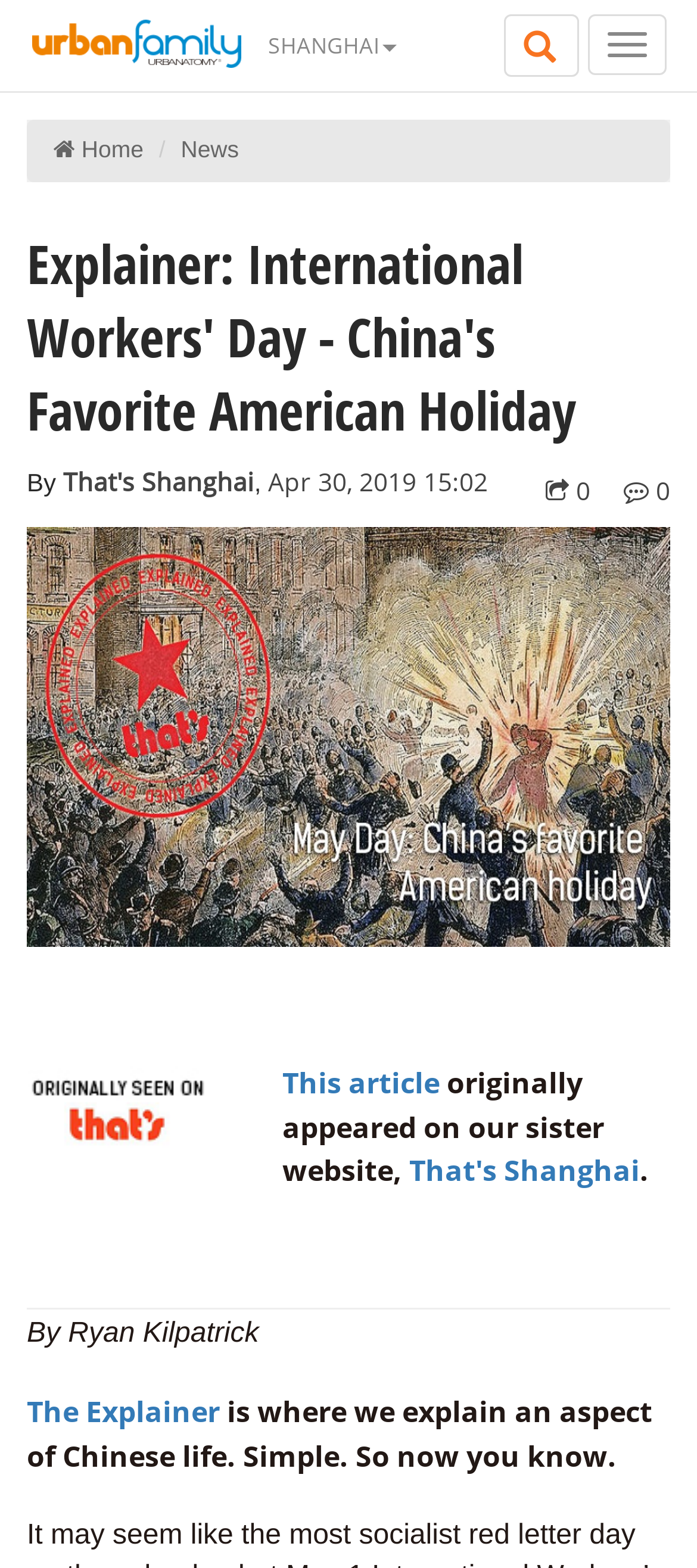What is the author's name of the article?
Please give a detailed and elaborate answer to the question based on the image.

I found a StaticText element with the text 'By Ryan Kilpatrick' which indicates the author's name of the article.